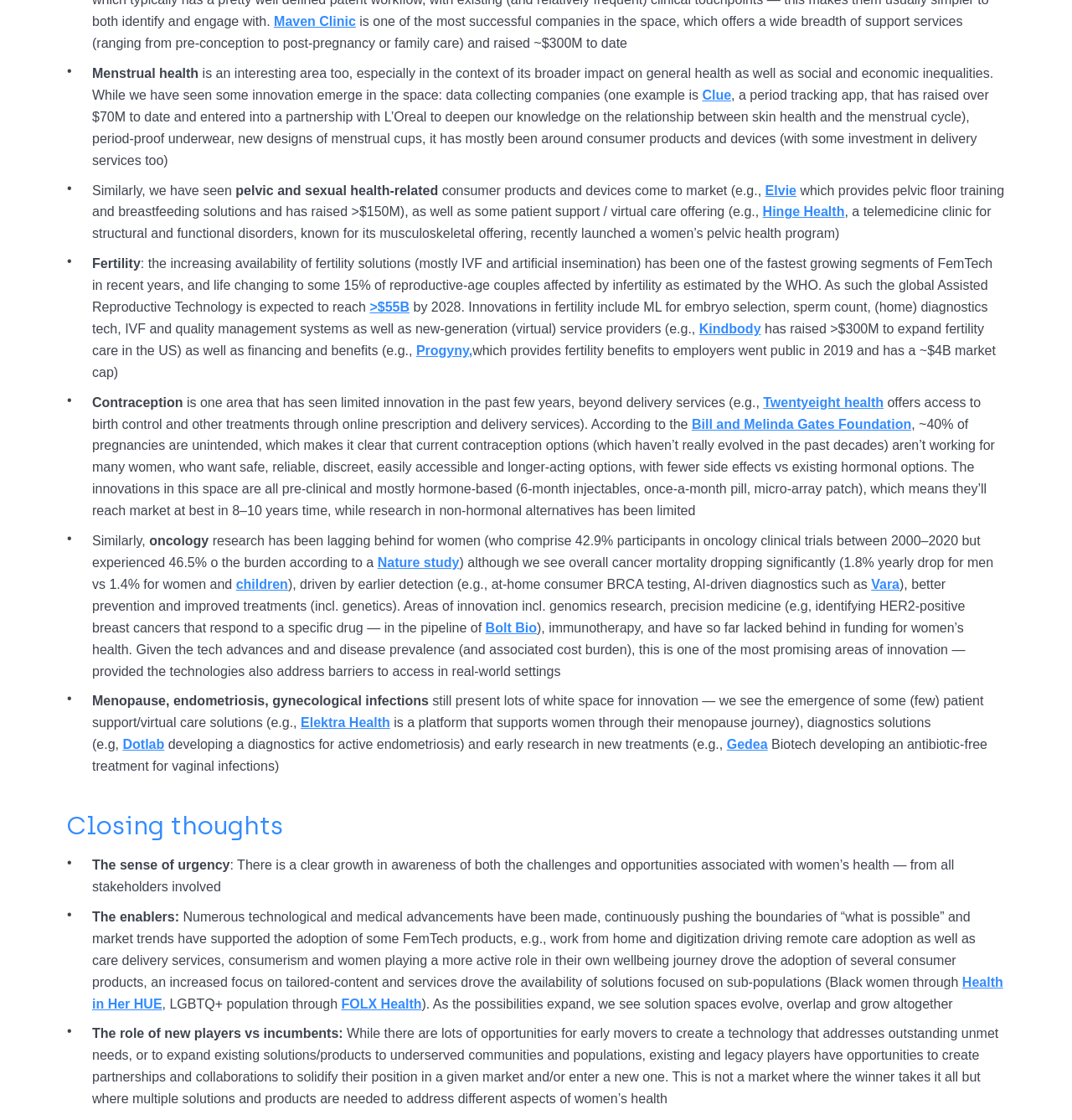Locate the bounding box coordinates of the clickable area to execute the instruction: "Click on Maven Clinic". Provide the coordinates as four float numbers between 0 and 1, represented as [left, top, right, bottom].

[0.256, 0.013, 0.332, 0.026]